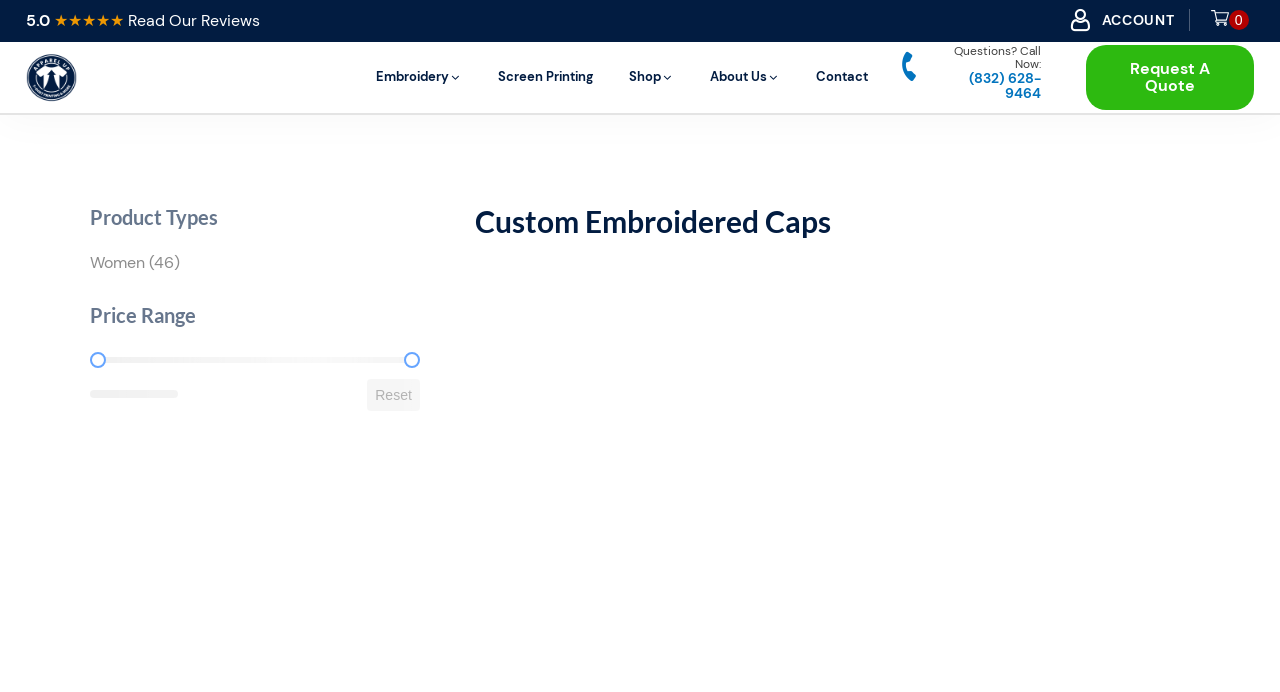Please find the bounding box coordinates for the clickable element needed to perform this instruction: "Learn about embroidery".

[0.286, 0.09, 0.369, 0.134]